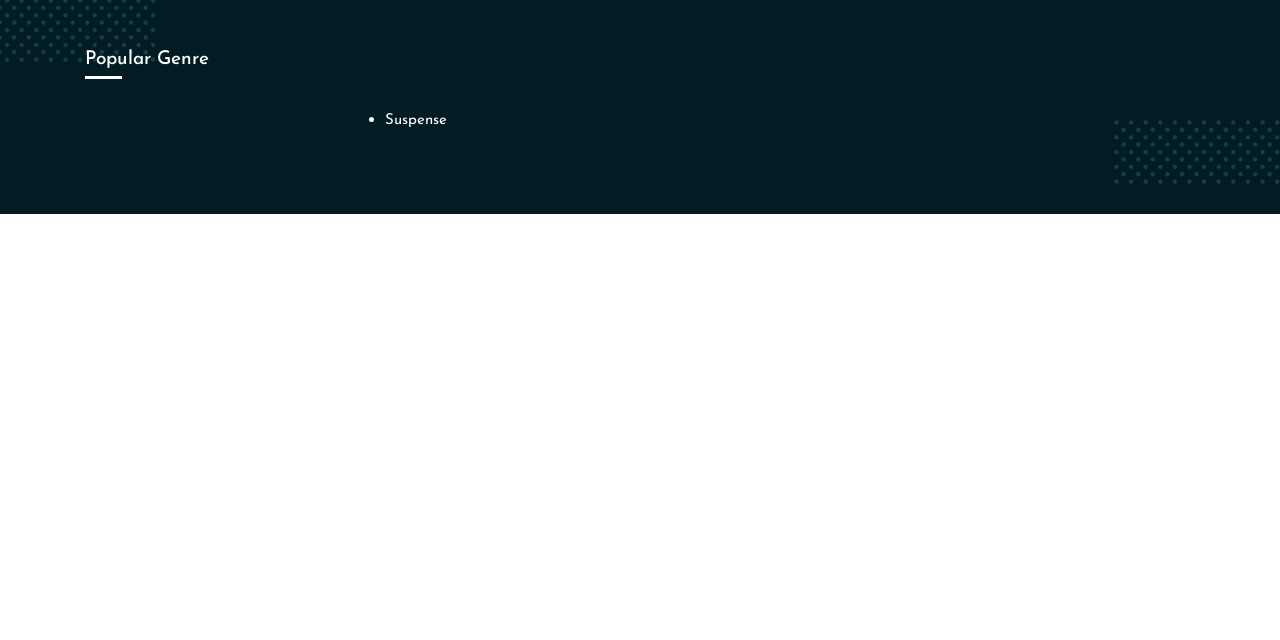Given the element description Evan C Itzkowitz, specify the bounding box coordinates of the corresponding UI element in the format (top-left x, top-left y, bottom-right x, bottom-right y). All values must be between 0 and 1.

None